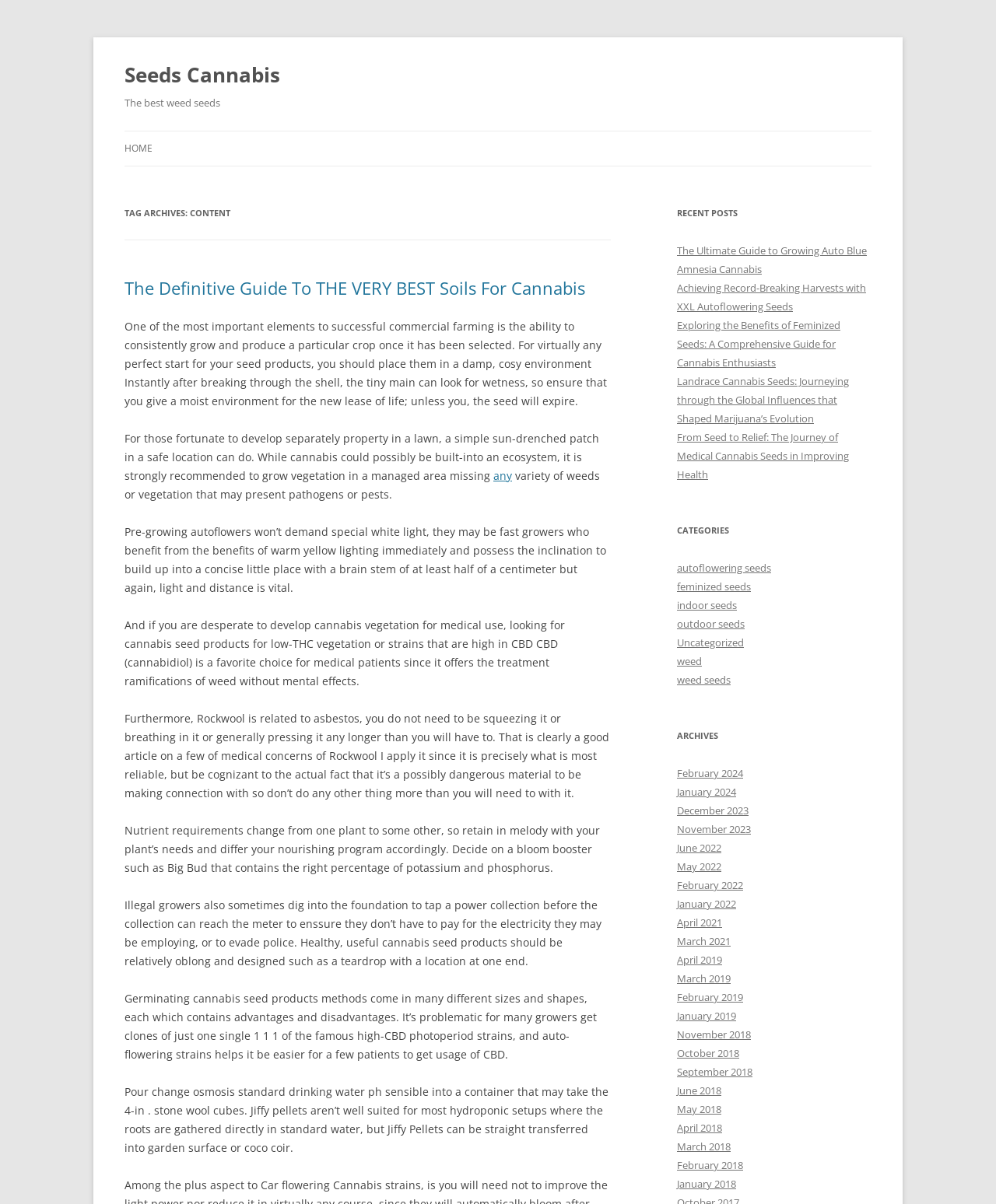Please determine the bounding box coordinates for the UI element described as: "parent_node: Search for: value="Search"".

None